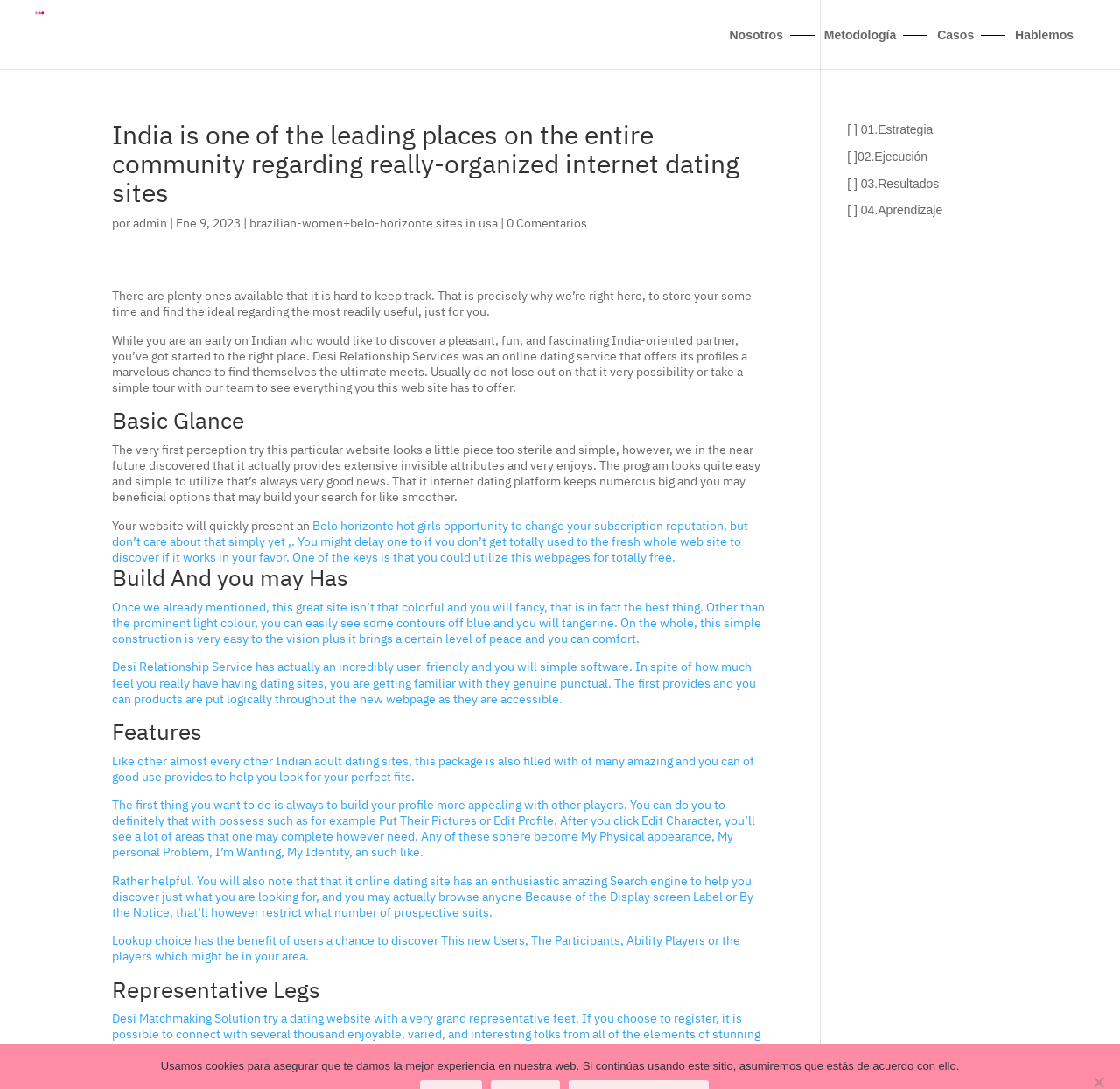Please specify the bounding box coordinates of the clickable section necessary to execute the following command: "Click the 'Nosotros' link".

[0.651, 0.027, 0.699, 0.039]